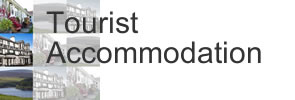Use one word or a short phrase to answer the question provided: 
What atmosphere does the layout suggest?

welcoming